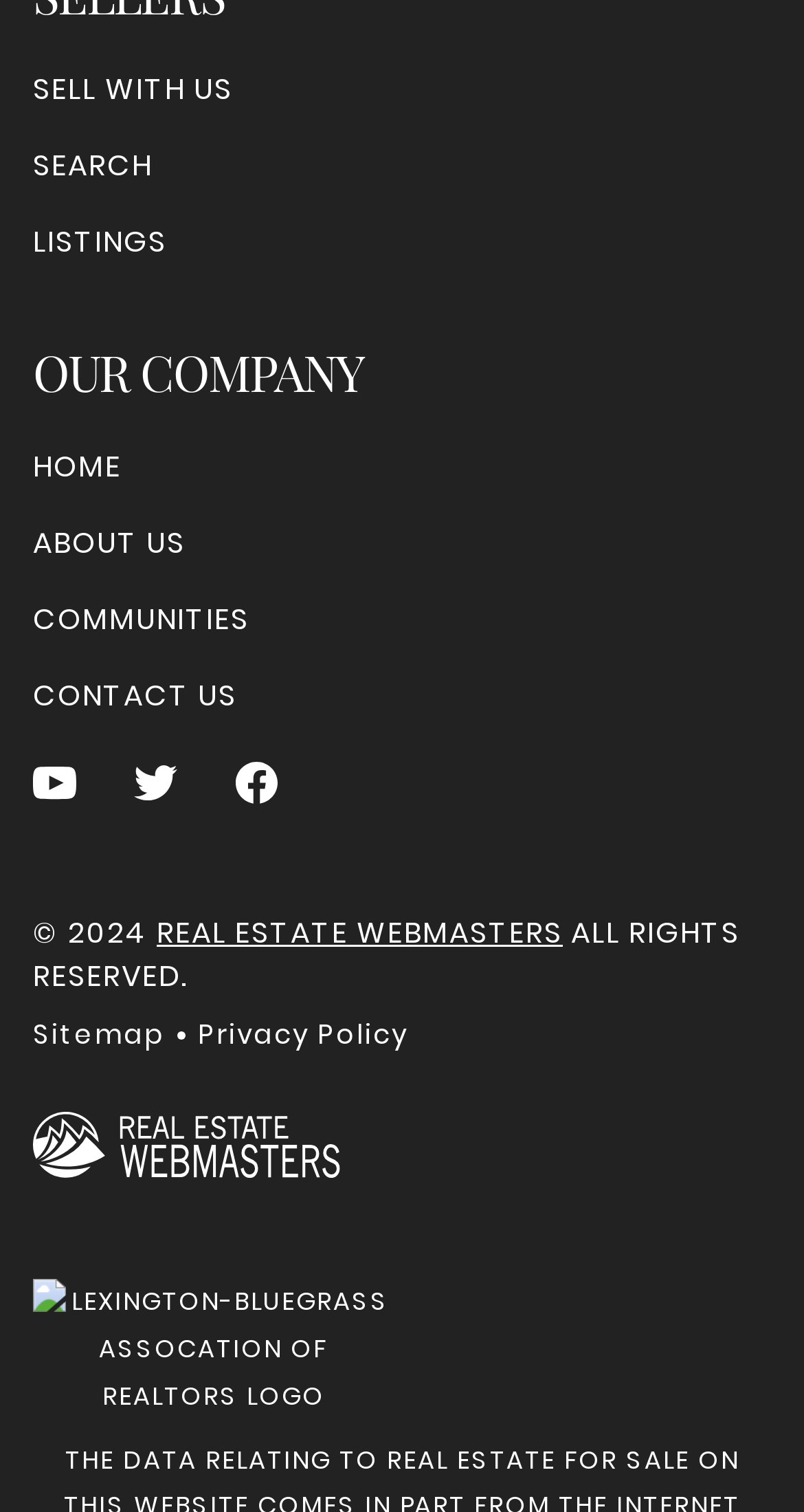Give a short answer to this question using one word or a phrase:
What is the copyright year mentioned on the webpage?

2024